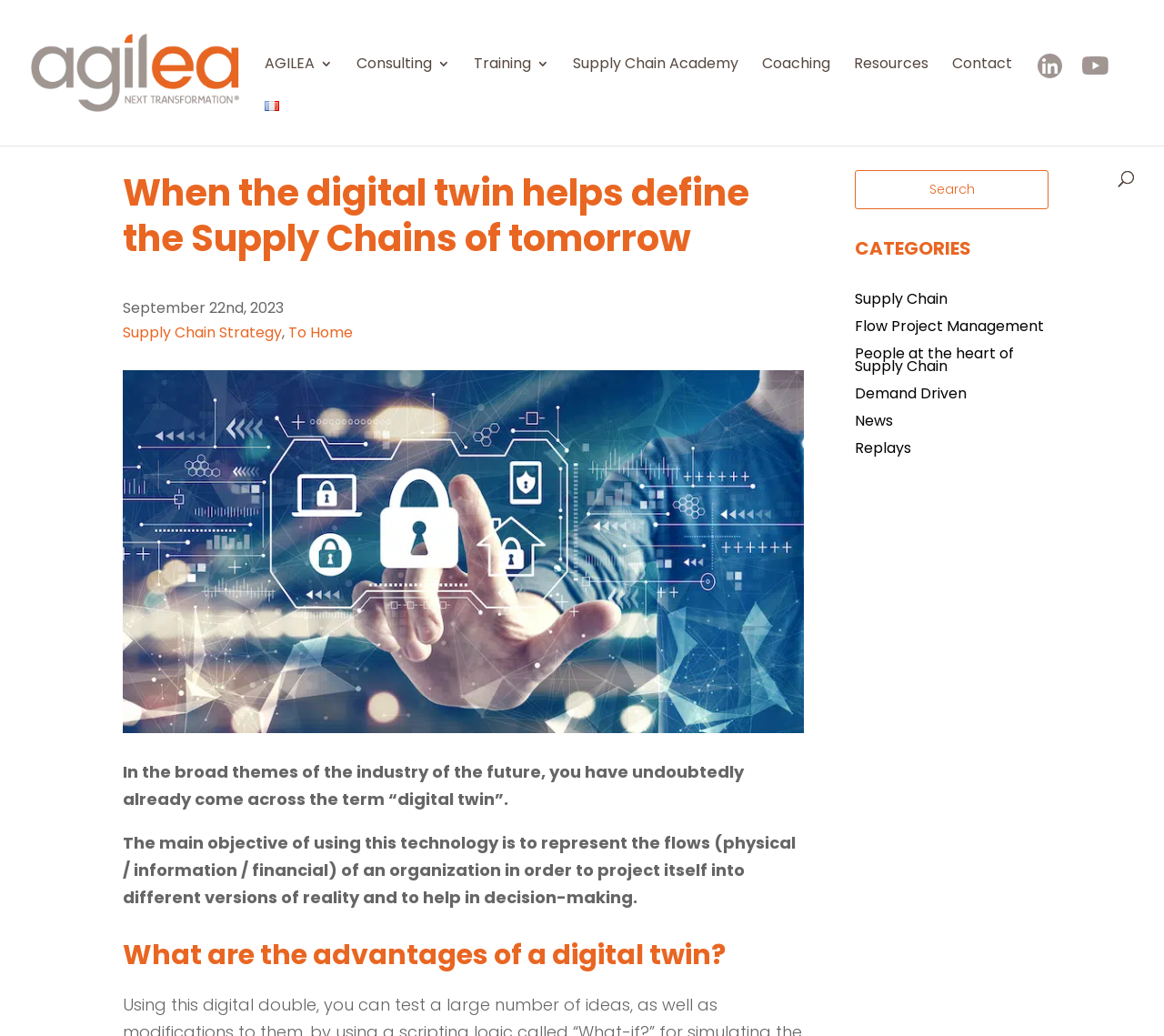Locate the bounding box coordinates of the segment that needs to be clicked to meet this instruction: "Read about Supply Chain Strategy".

[0.106, 0.311, 0.242, 0.331]